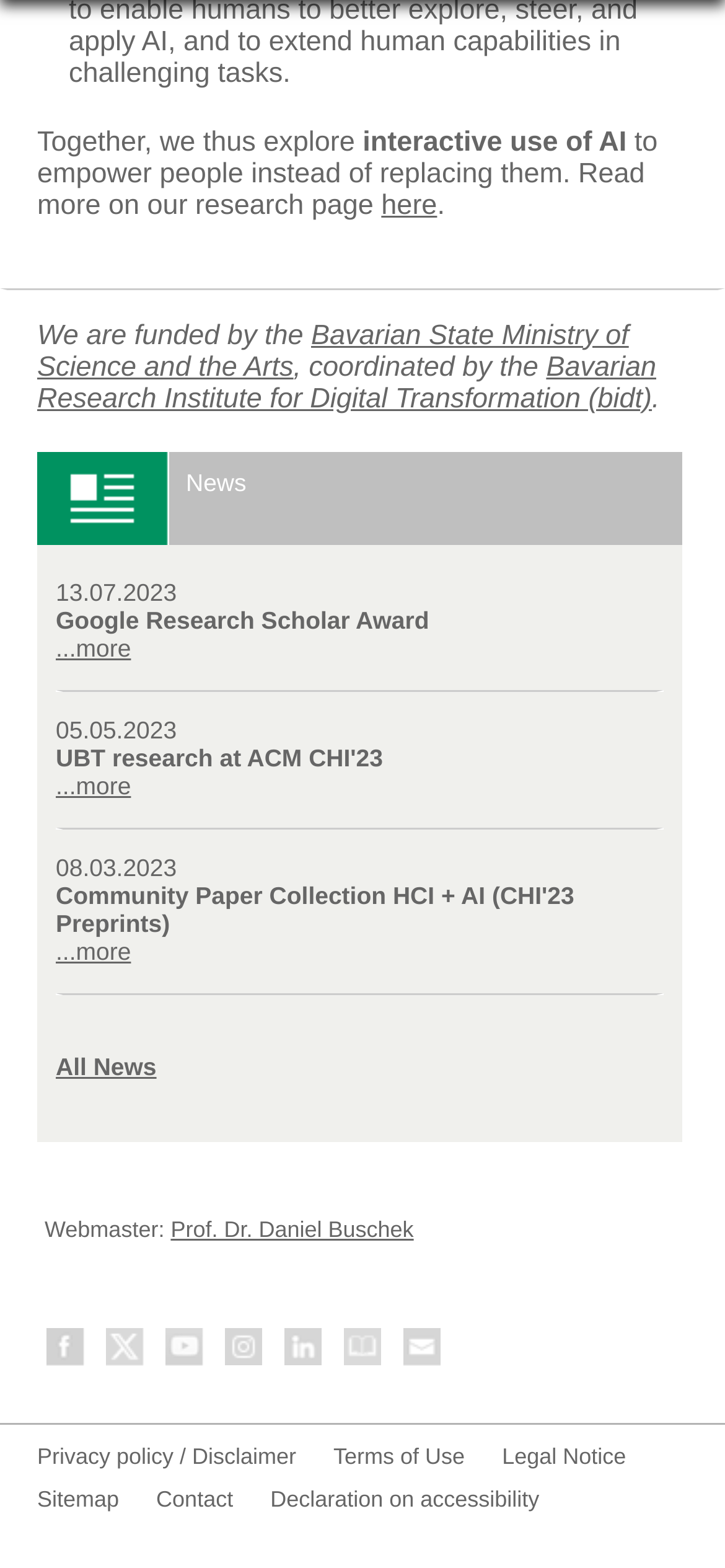Give a concise answer using only one word or phrase for this question:
What is the main theme of this webpage?

AI research